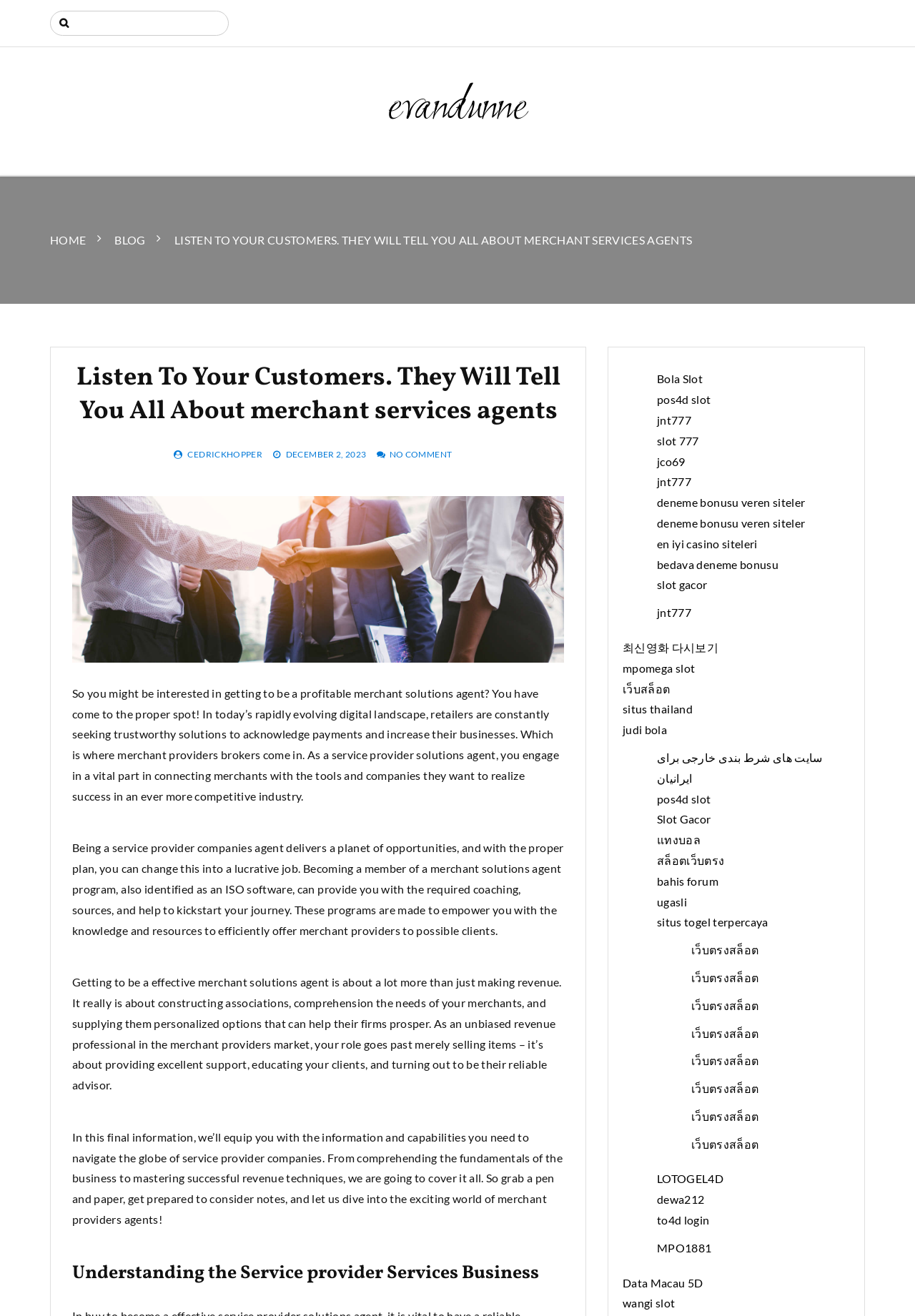Please specify the bounding box coordinates of the clickable region necessary for completing the following instruction: "Click on the link to CEDRICKHOPPER". The coordinates must consist of four float numbers between 0 and 1, i.e., [left, top, right, bottom].

[0.205, 0.341, 0.287, 0.349]